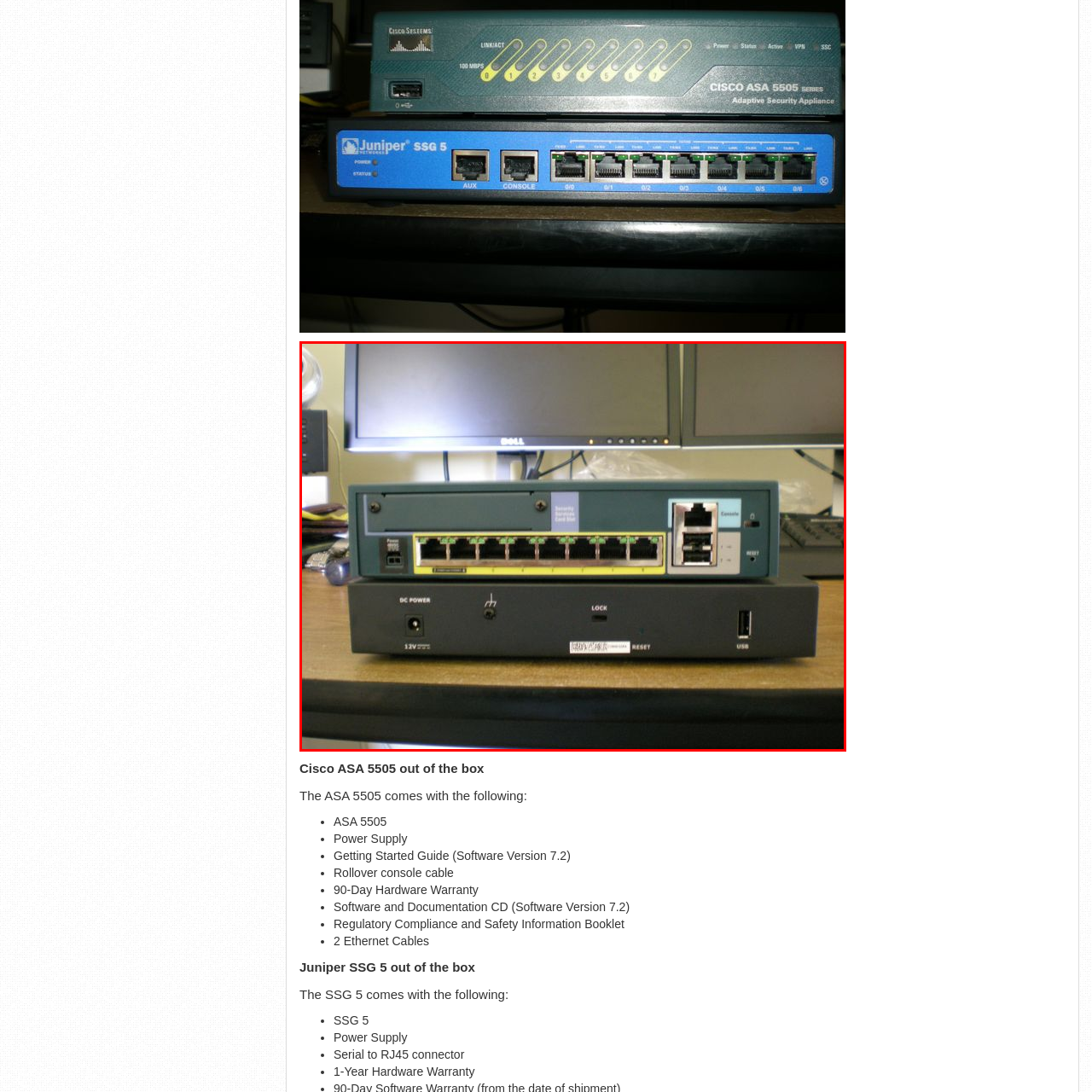Check the picture within the red bounding box and provide a brief answer using one word or phrase: What type of port is available on the Juniper SSG 5?

USB connection